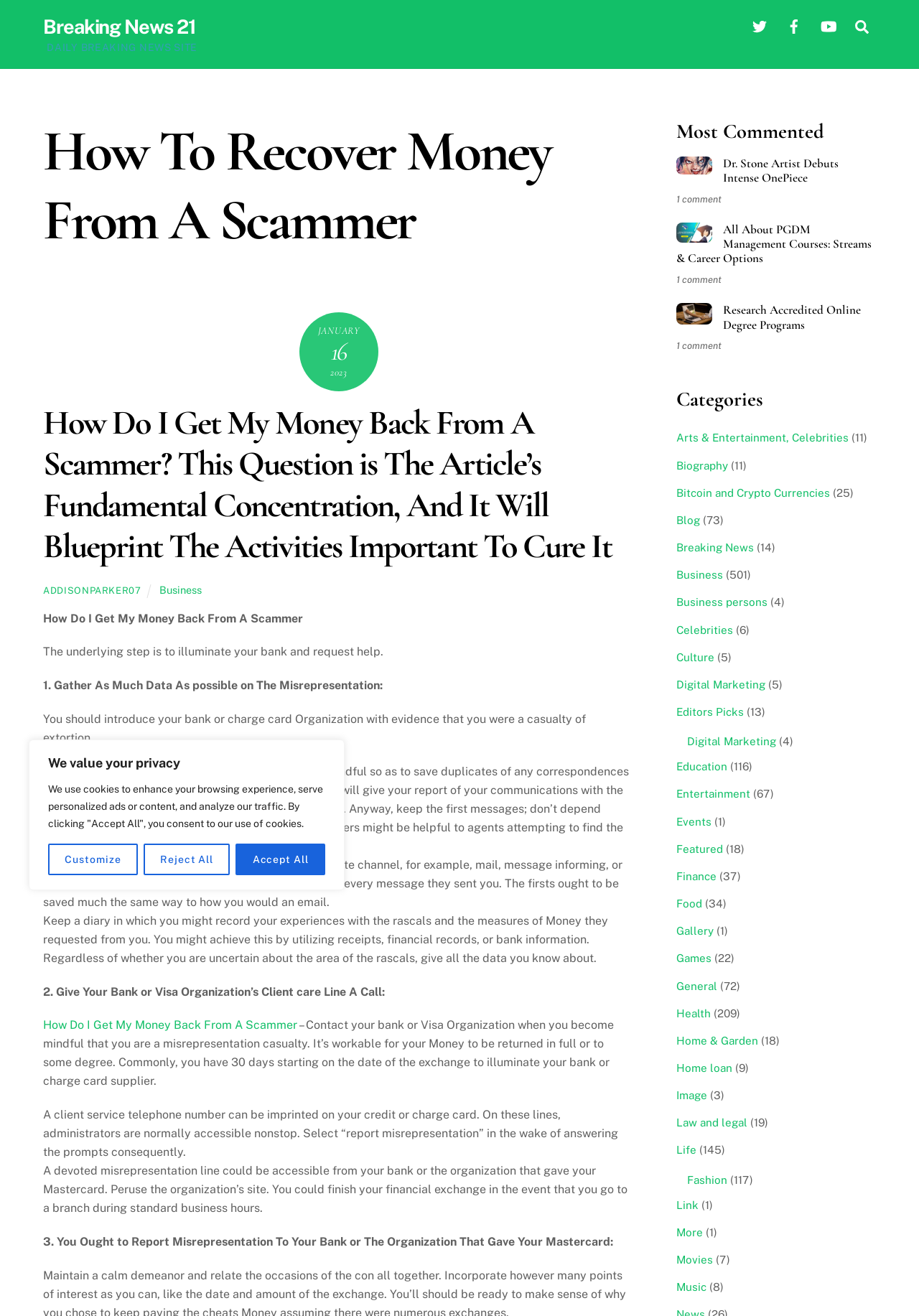Find and generate the main title of the webpage.

How To Recover Money From A Scammer